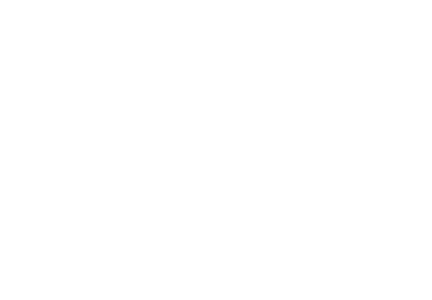What is emphasized in the image?
Give a single word or phrase answer based on the content of the image.

Cleanliness and facilities